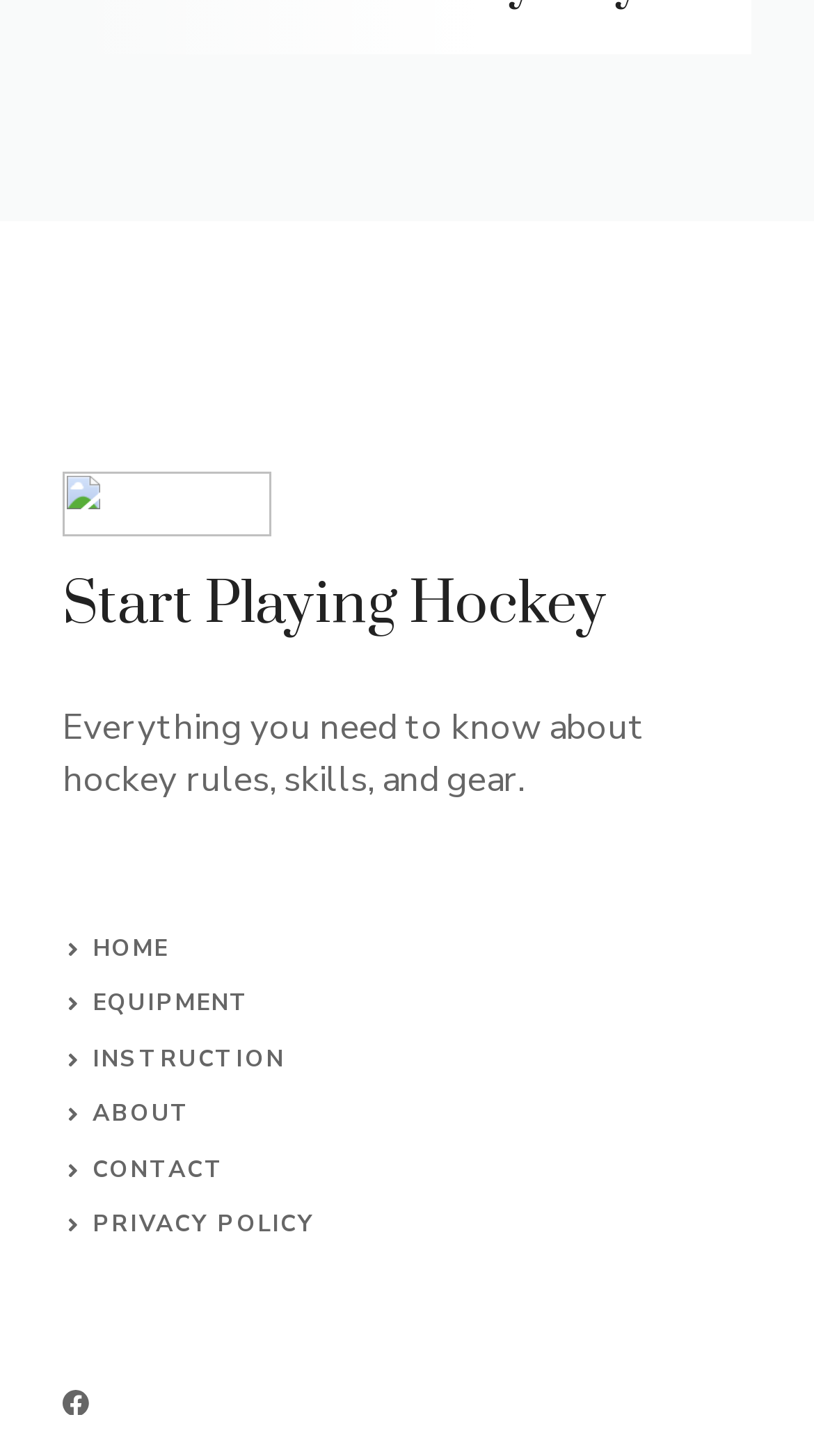How many links are in the main navigation menu?
Give a one-word or short phrase answer based on the image.

6